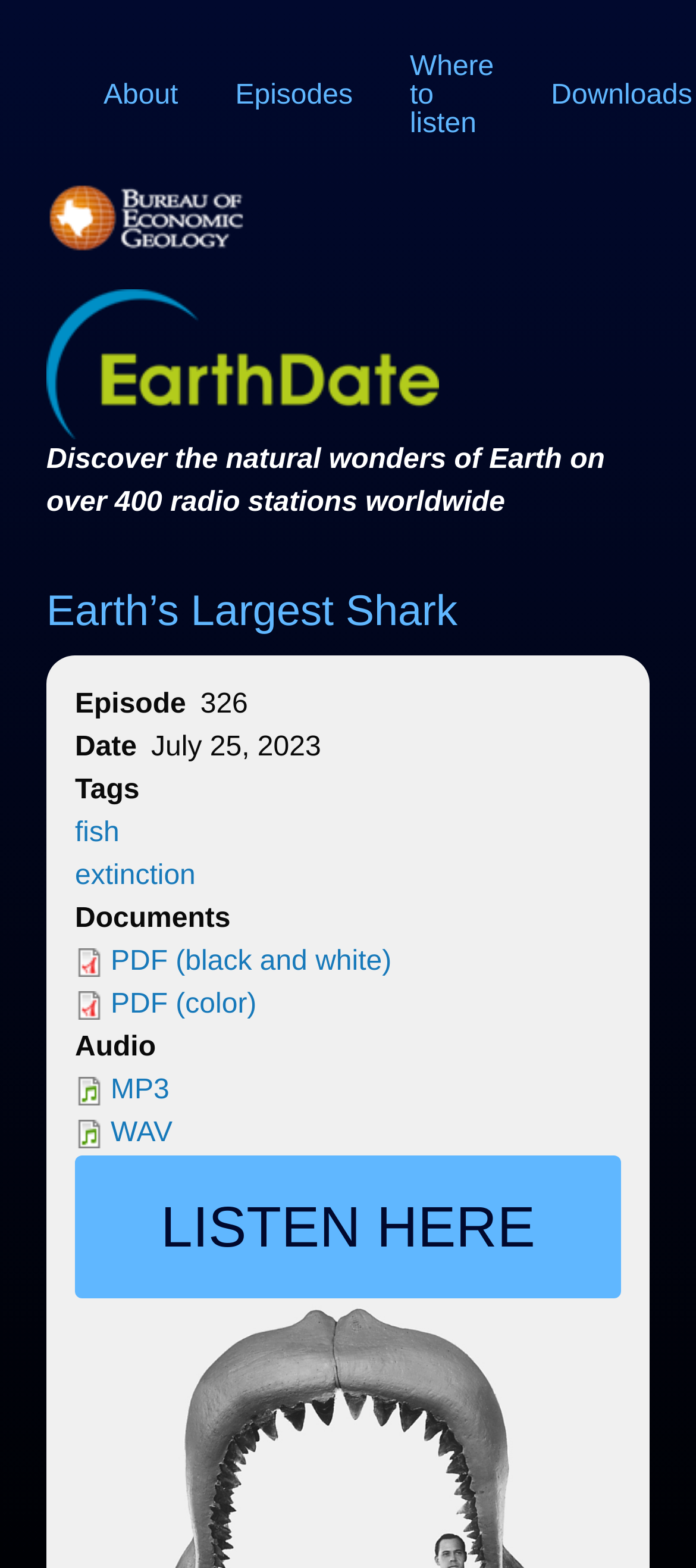What is the date of episode 326?
Provide a thorough and detailed answer to the question.

I obtained this answer by looking at the static text 'Date' and the corresponding date 'July 25, 2023' which are presented together on the webpage.